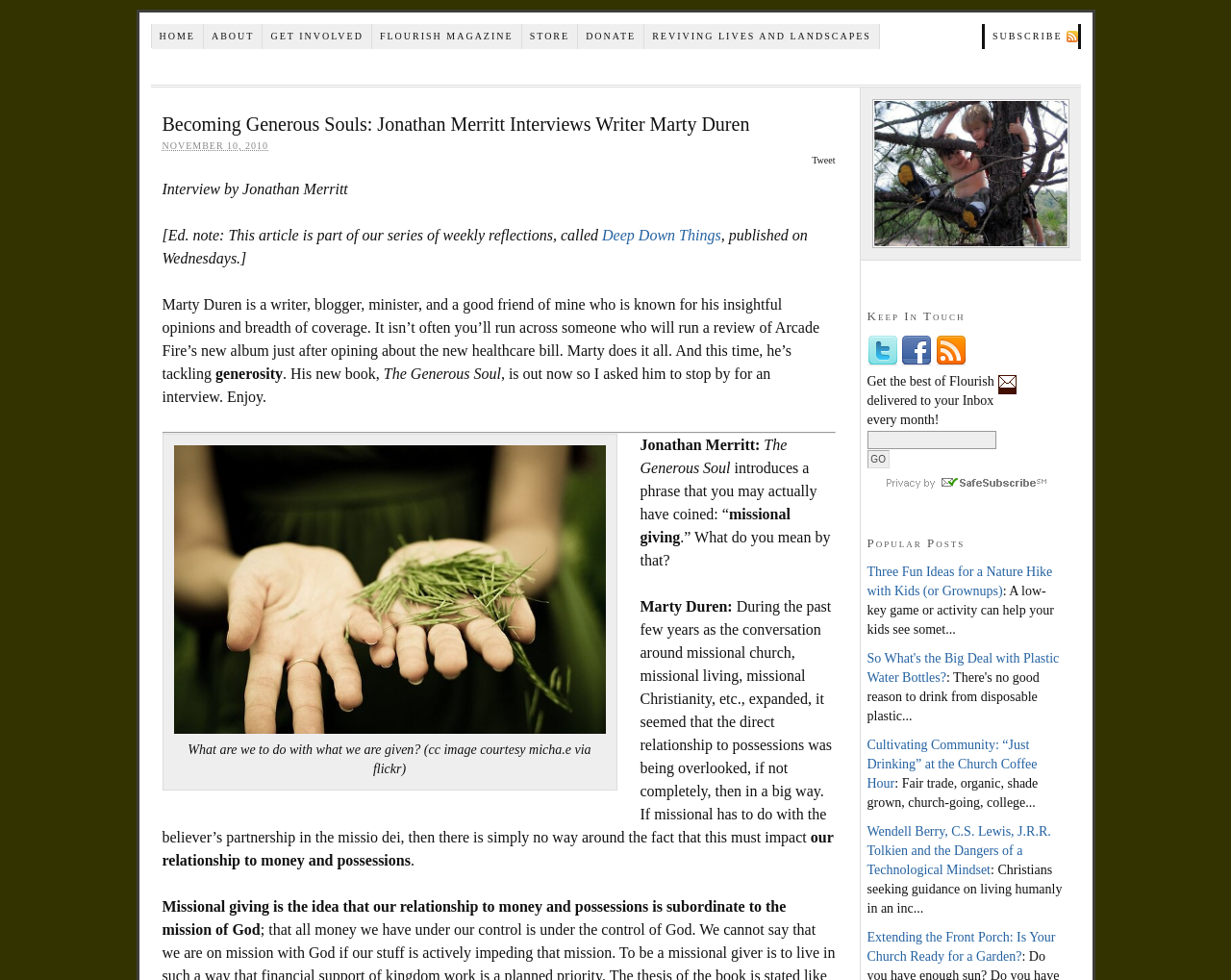Provide the bounding box coordinates for the area that should be clicked to complete the instruction: "Contact Owner".

None